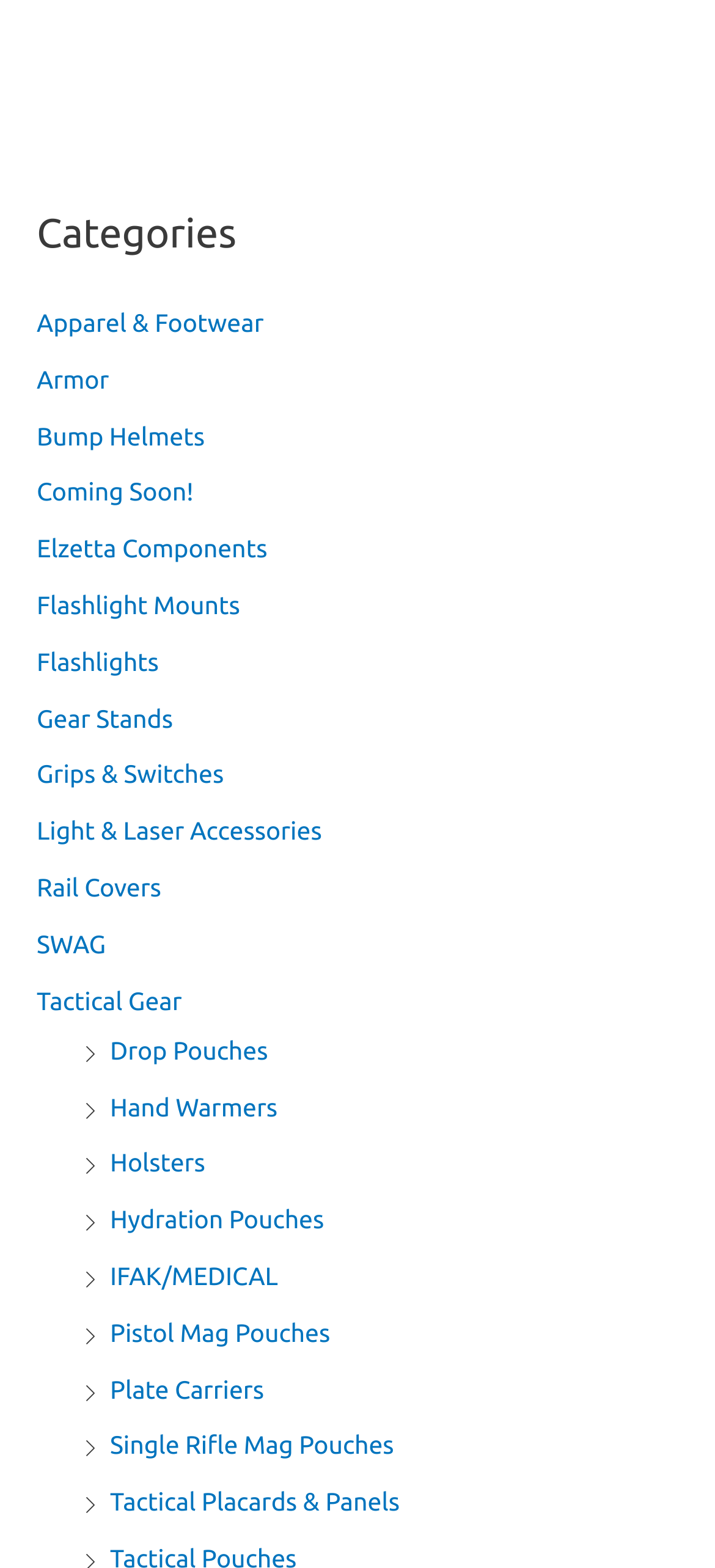Identify the bounding box coordinates for the element that needs to be clicked to fulfill this instruction: "Click on Apparel & Footwear". Provide the coordinates in the format of four float numbers between 0 and 1: [left, top, right, bottom].

[0.051, 0.197, 0.369, 0.215]